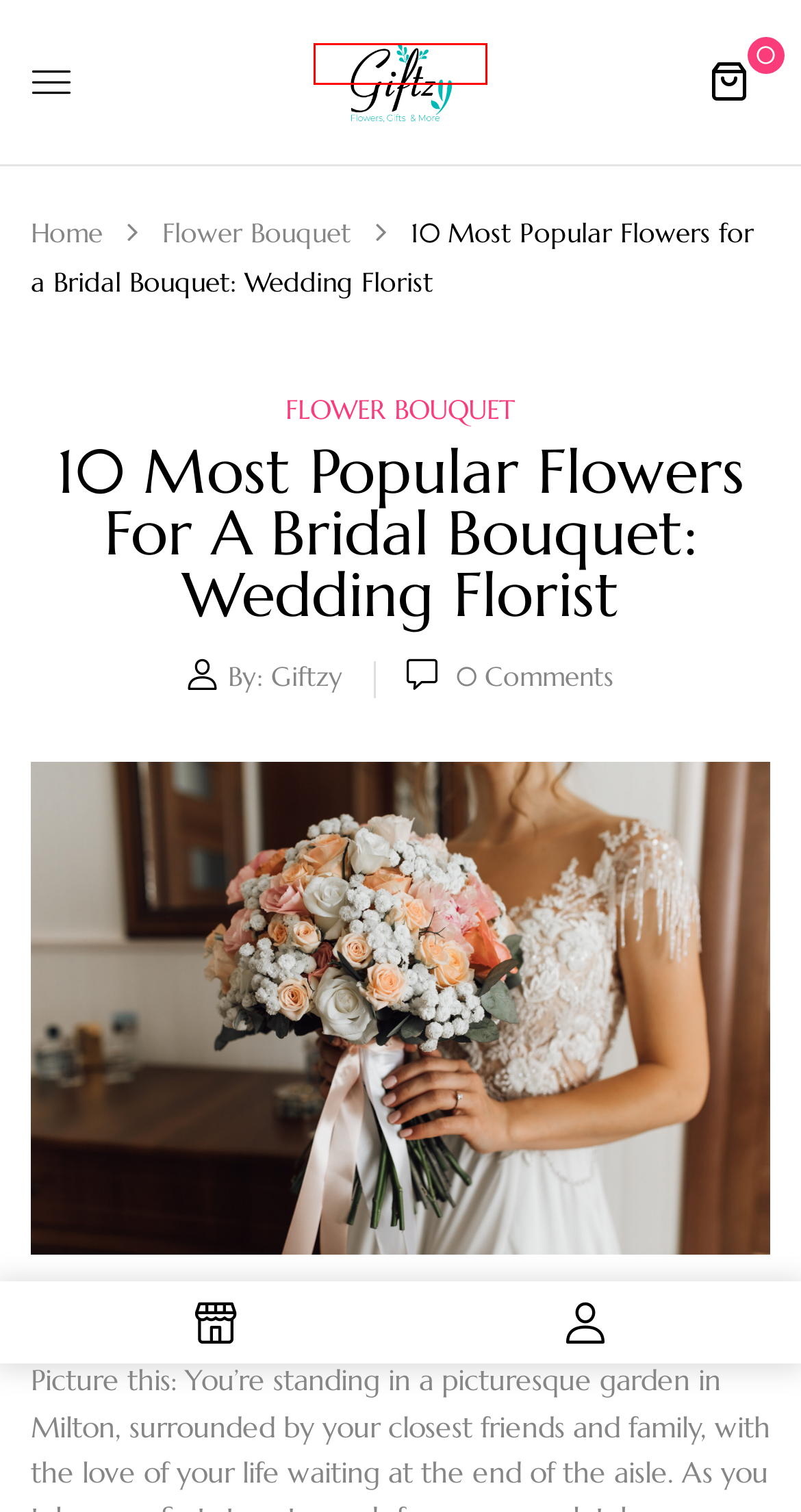Observe the screenshot of a webpage with a red bounding box around an element. Identify the webpage description that best fits the new page after the element inside the bounding box is clicked. The candidates are:
A. Traveling Solo Is Awesome - Giftzy
B. Florist Near Milton - Online Flower Delivery Shop - Giftzy
C. Giftzy, Author at Giftzy
D. Home - Giftzy
E. Weeding florists Archives - Giftzy
F. Flower Bouquet Archives - Giftzy
G. Elevate Celebrations with Birthday Flower Delivery
H. Best Wedding Florist - Wedding Centerpieces & Flower Decor

D